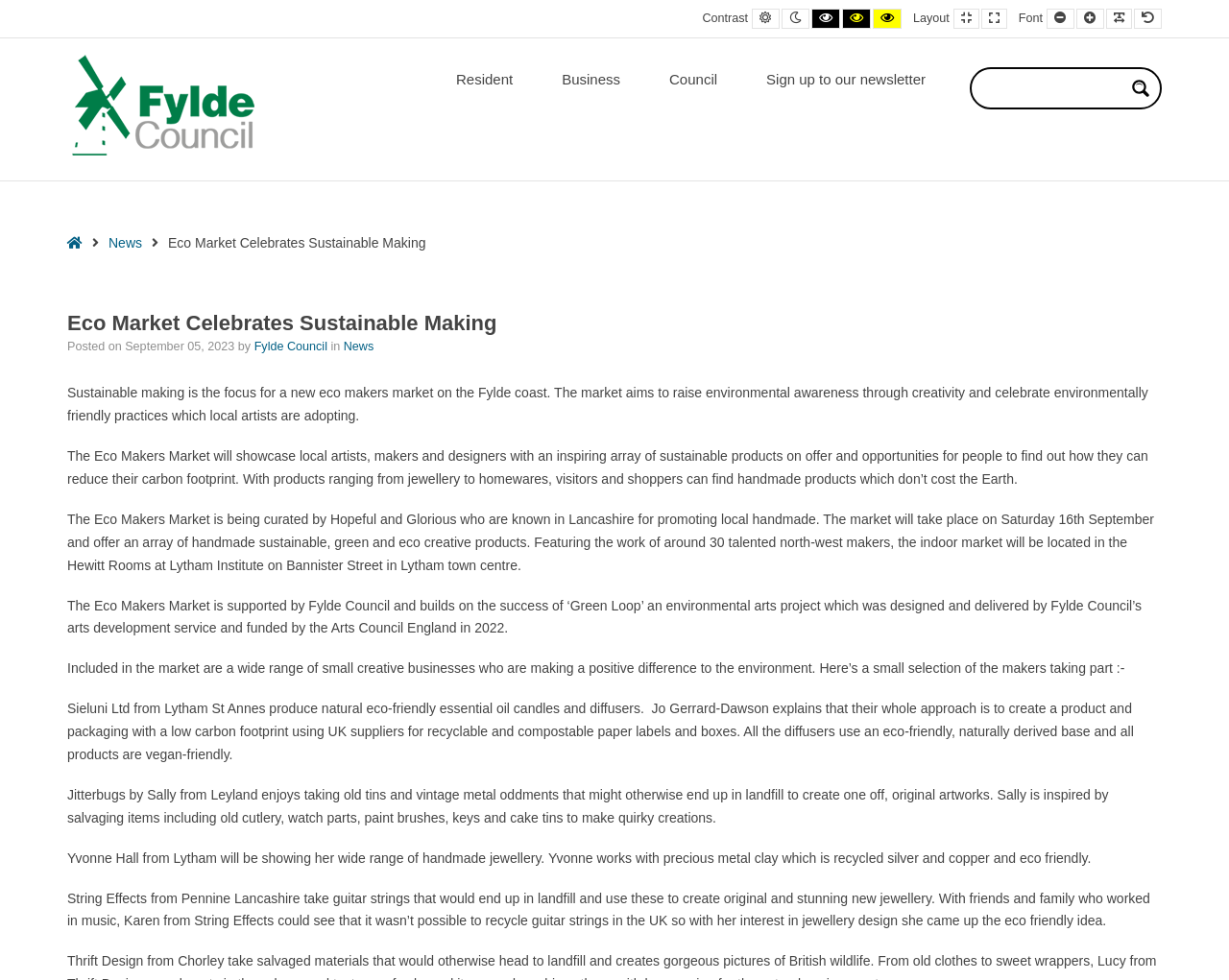Determine the bounding box for the described HTML element: "Wide layout". Ensure the coordinates are four float numbers between 0 and 1 in the format [left, top, right, bottom].

[0.798, 0.009, 0.819, 0.029]